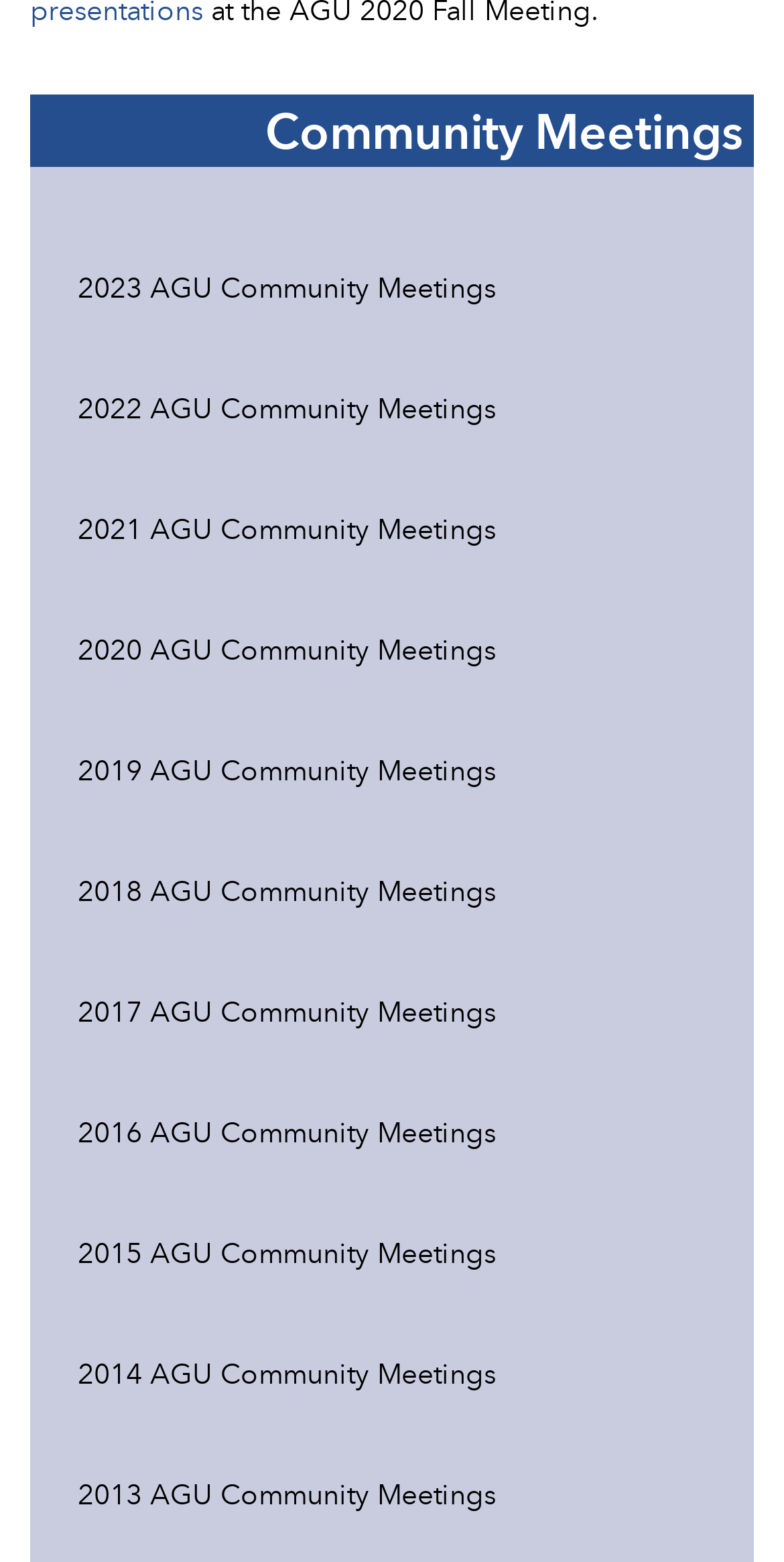Determine the bounding box coordinates for the HTML element described here: "2013 AGU Community Meetings".

[0.06, 0.931, 0.94, 0.982]